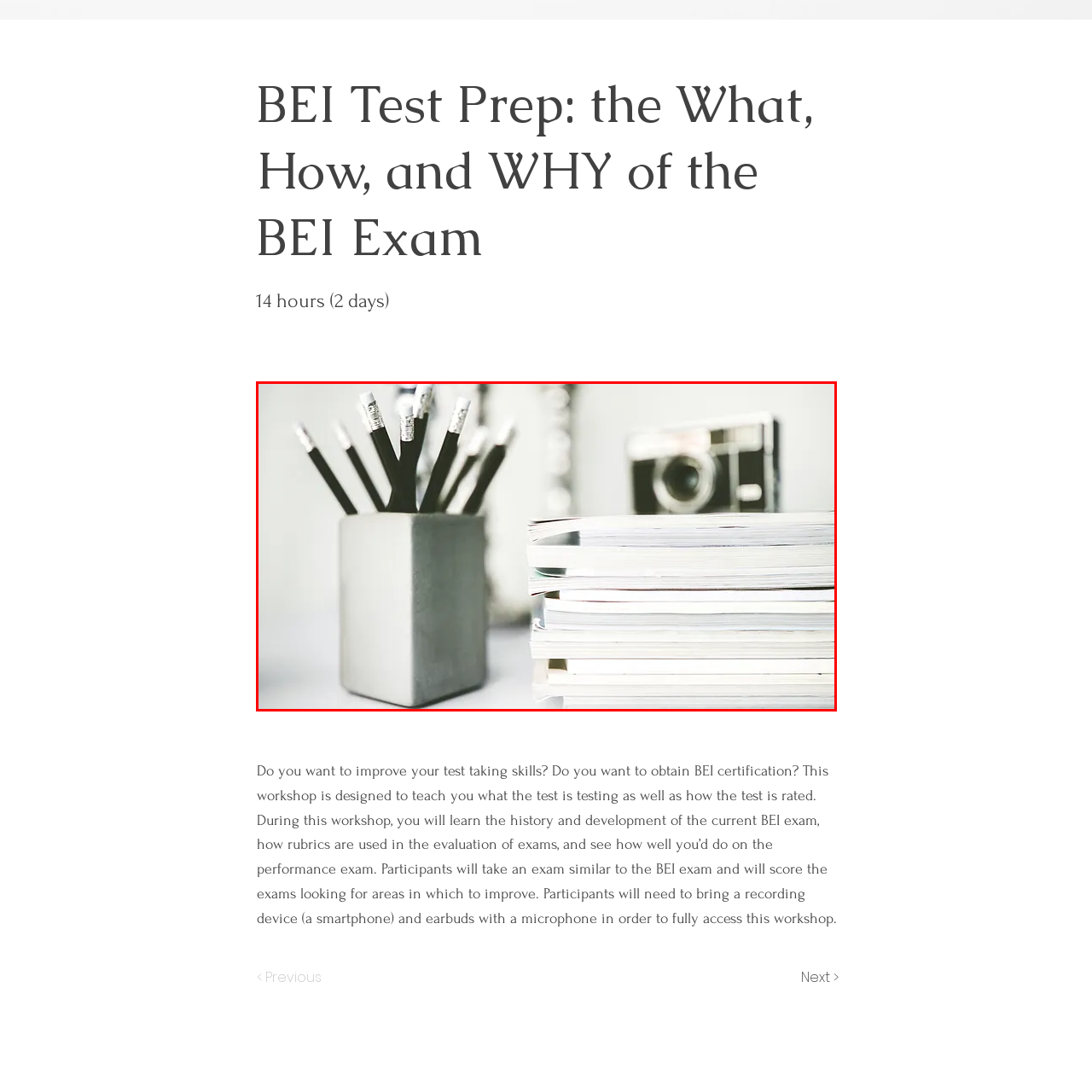What is the color of the pencils?
Direct your attention to the image marked by the red bounding box and provide a detailed answer based on the visual details available.

According to the caption, 'a sleek, rectangular concrete pencil holder filled with several black pencils' is present in the workspace, indicating that the pencils are black in color.